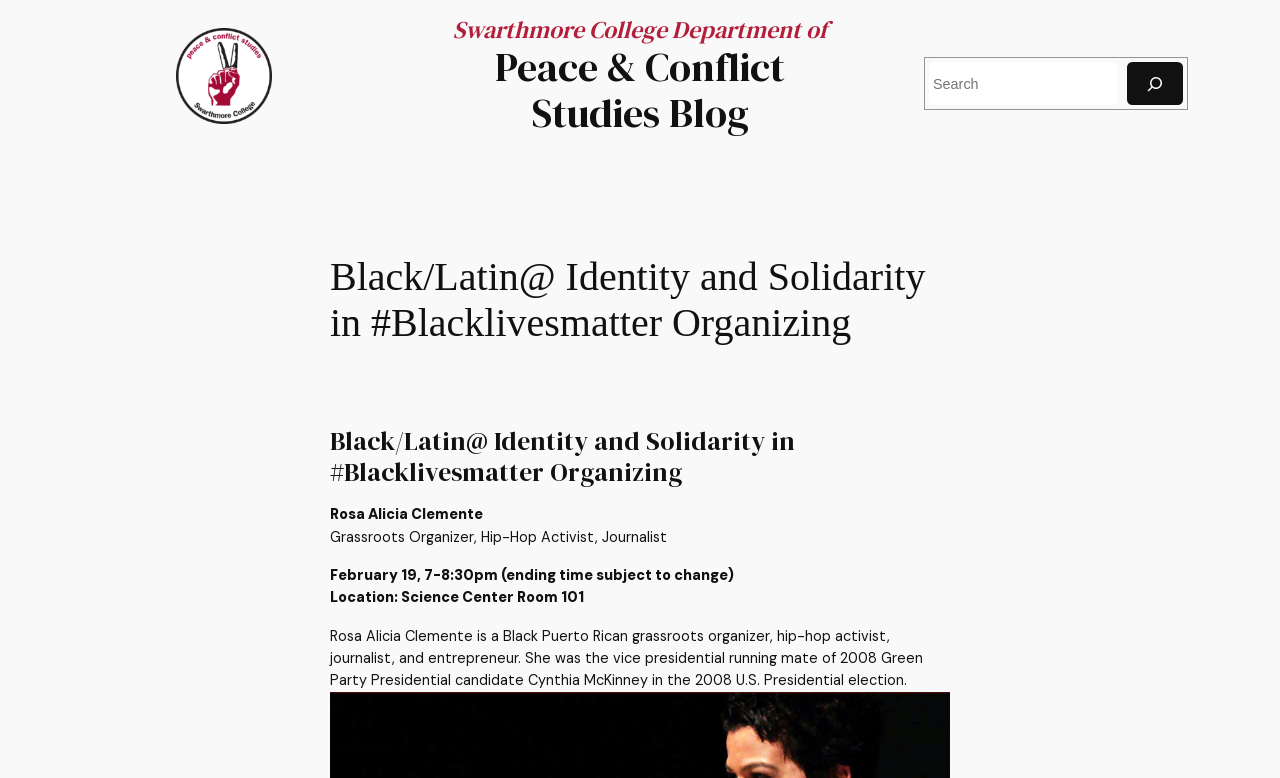Show the bounding box coordinates for the HTML element described as: "Peace & Conflict Studies Blog".

[0.387, 0.051, 0.613, 0.179]